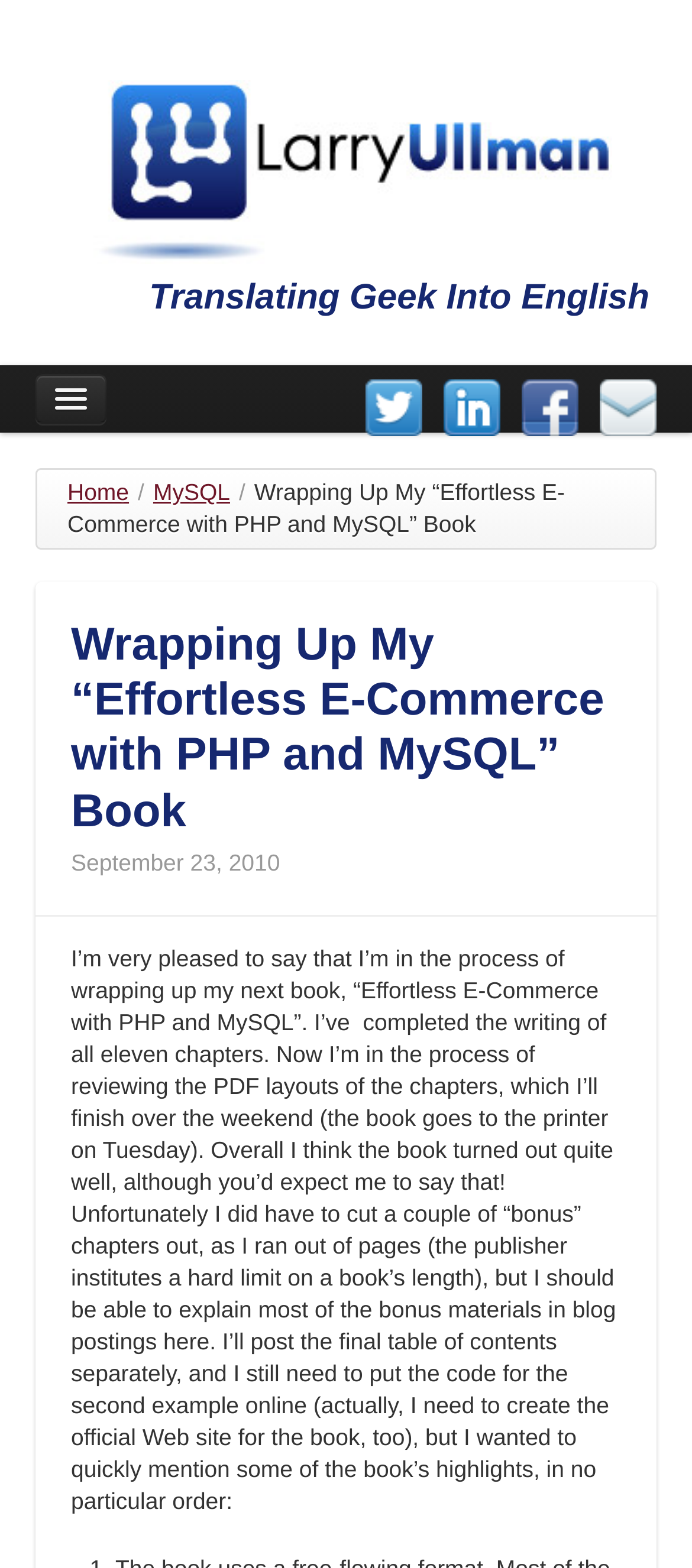How many chapters are in the book?
Using the image, provide a concise answer in one word or a short phrase.

11